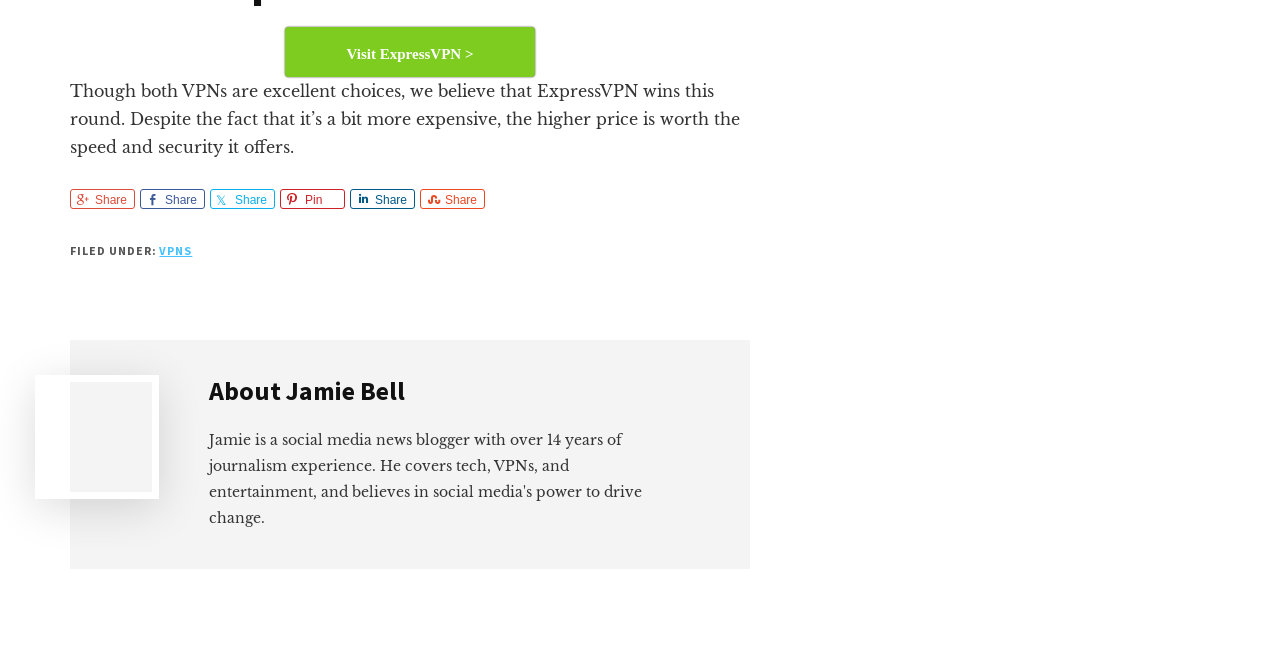What social media platforms can the article be shared on?
Based on the content of the image, thoroughly explain and answer the question.

The webpage has links to share the article on various social media platforms, including Google Plus, Facebook, LinkedIn, and StumbleUpon.